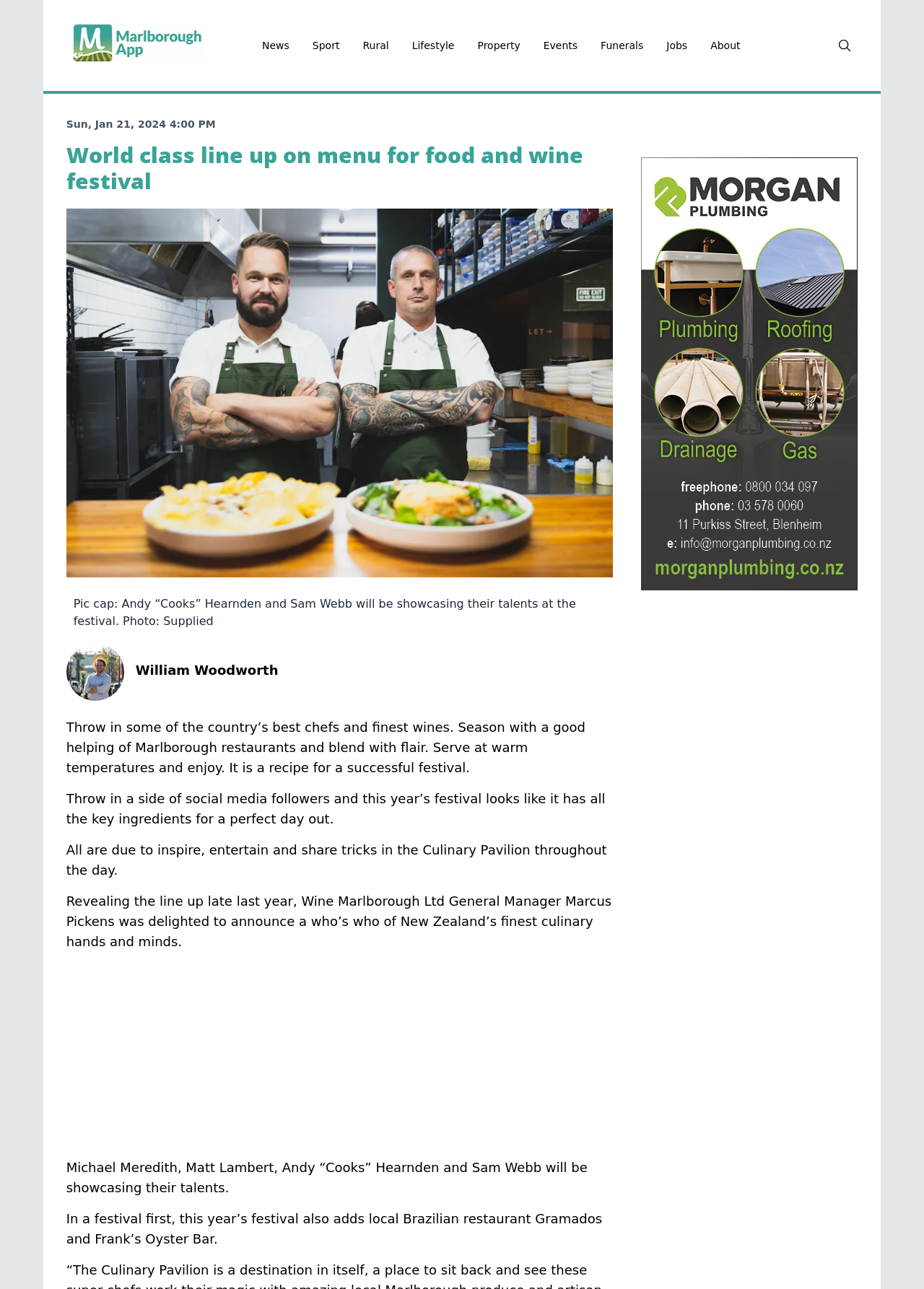Provide a short, one-word or phrase answer to the question below:
How many restaurants are mentioned as participating in the festival?

2